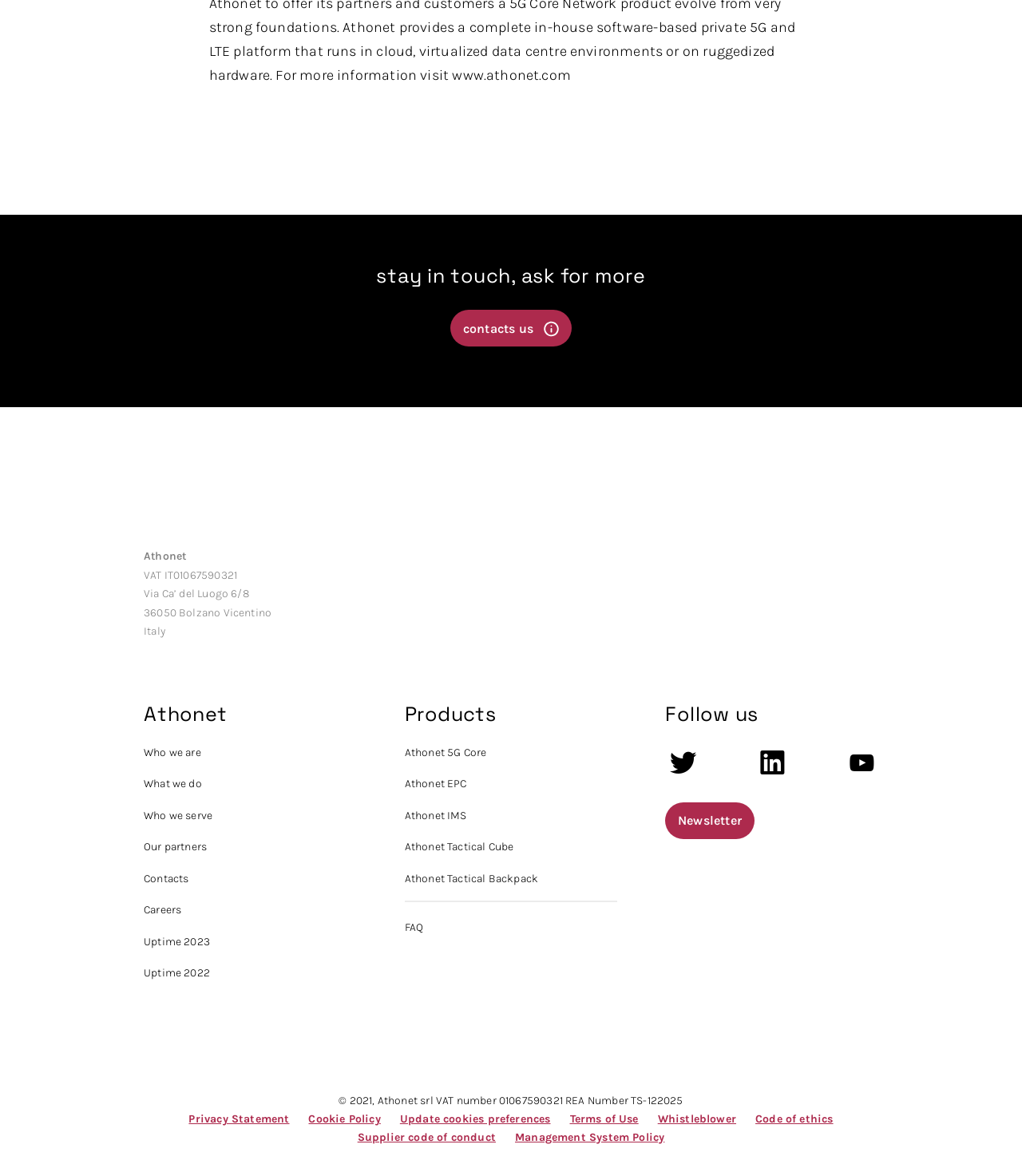Provide a brief response to the question using a single word or phrase: 
What is the VAT number of the company?

IT01067590321